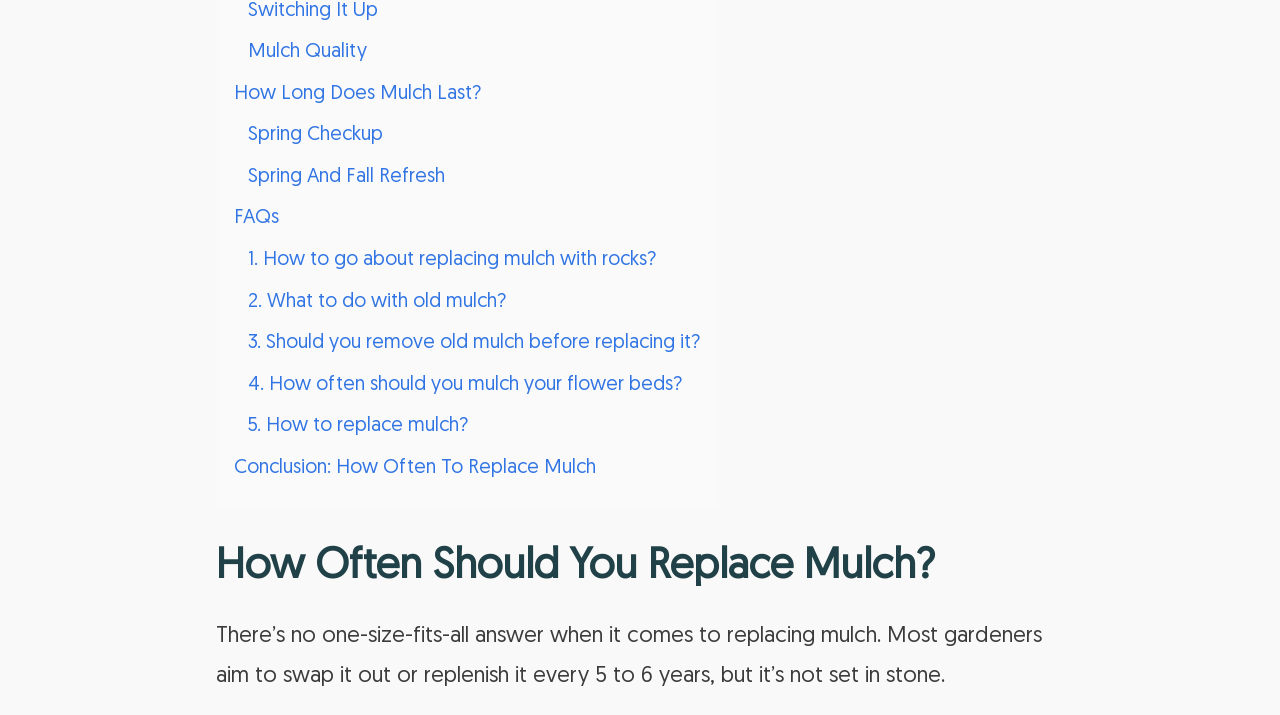Answer the question using only one word or a concise phrase: What is the topic of the webpage?

Replacing mulch